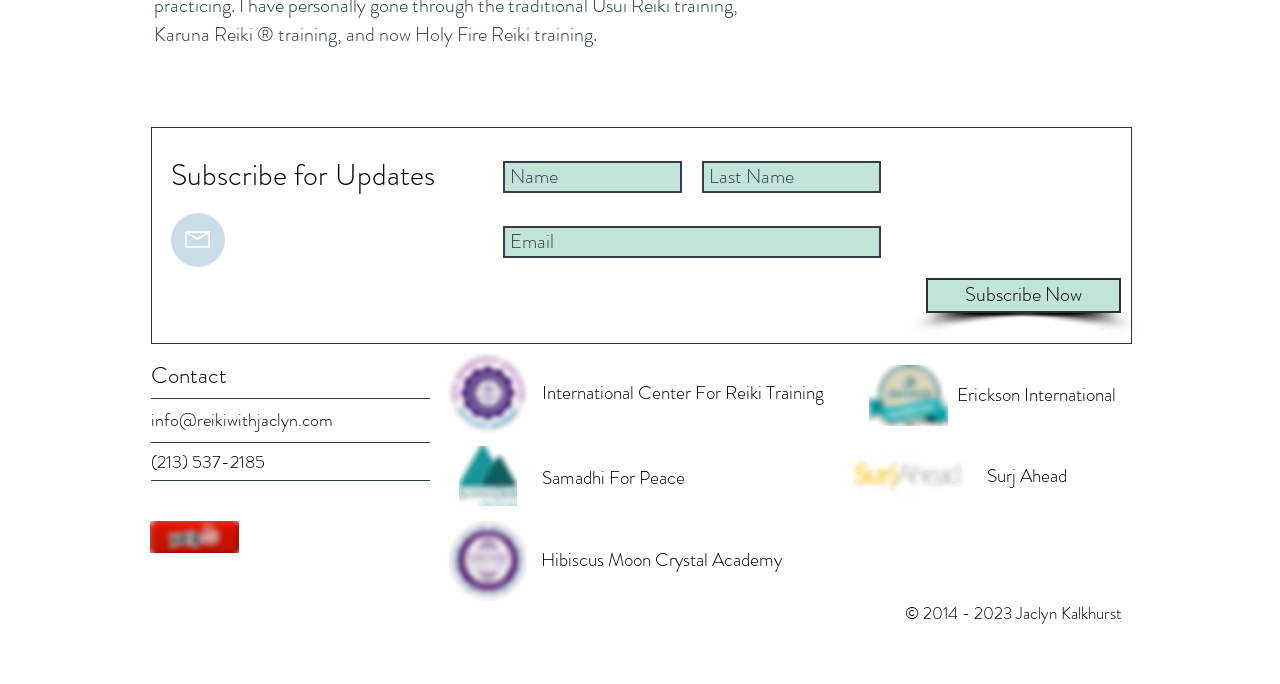Please determine the bounding box coordinates of the clickable area required to carry out the following instruction: "Enter your name". The coordinates must be four float numbers between 0 and 1, represented as [left, top, right, bottom].

[0.393, 0.235, 0.533, 0.282]